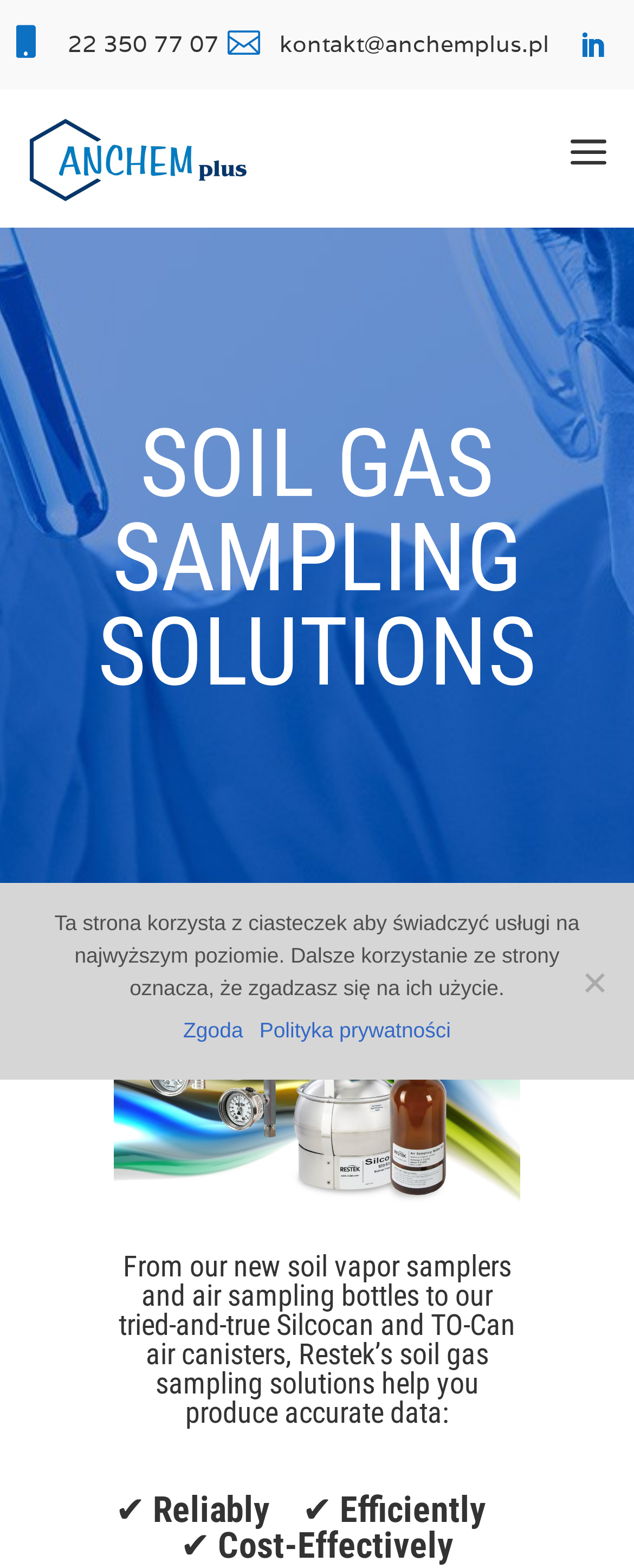Answer the question using only one word or a concise phrase: How many types of soil vapor samplers are mentioned?

One